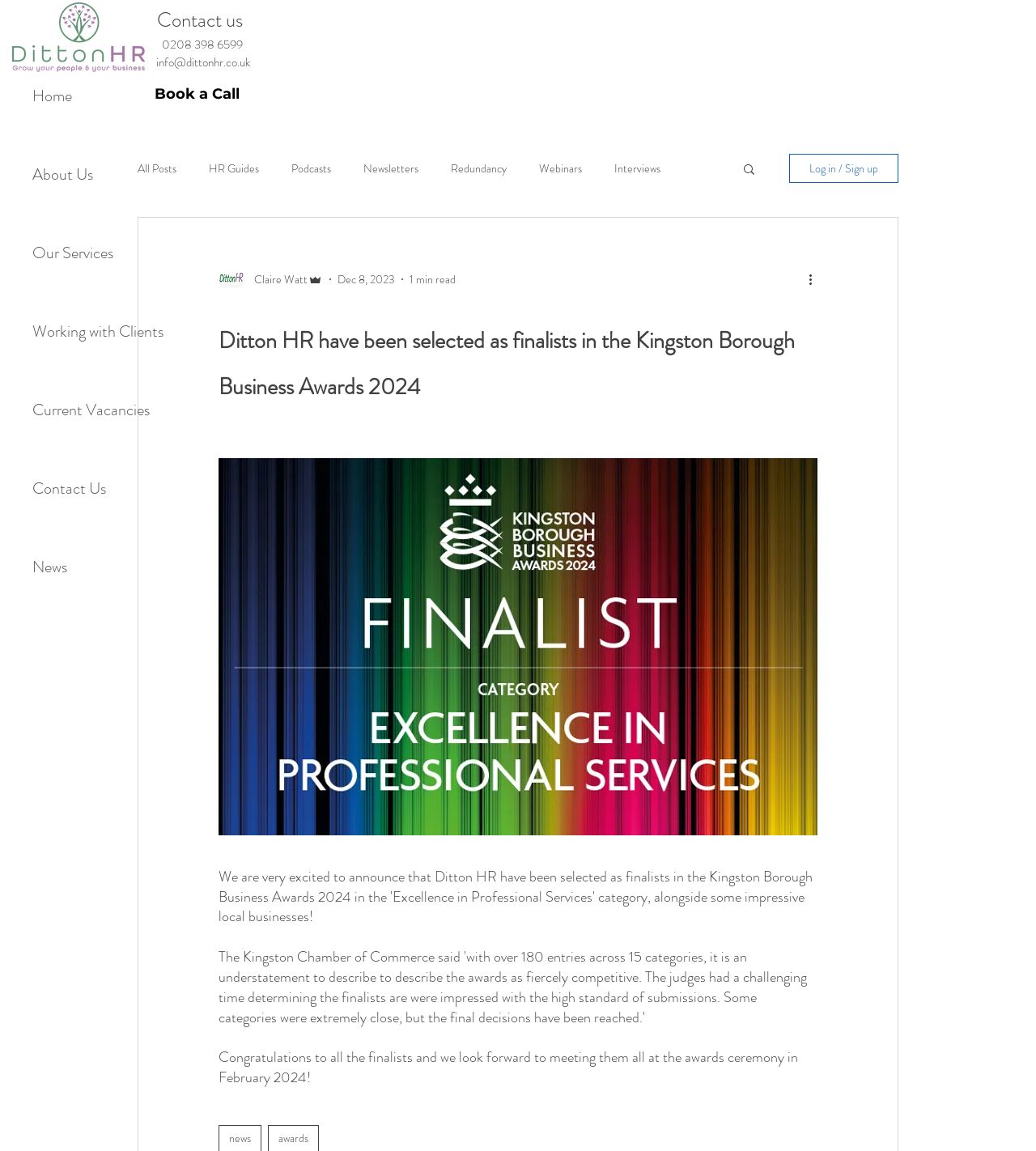Generate the title text from the webpage.

Ditton HR have been selected as finalists in the Kingston Borough Business Awards 2024